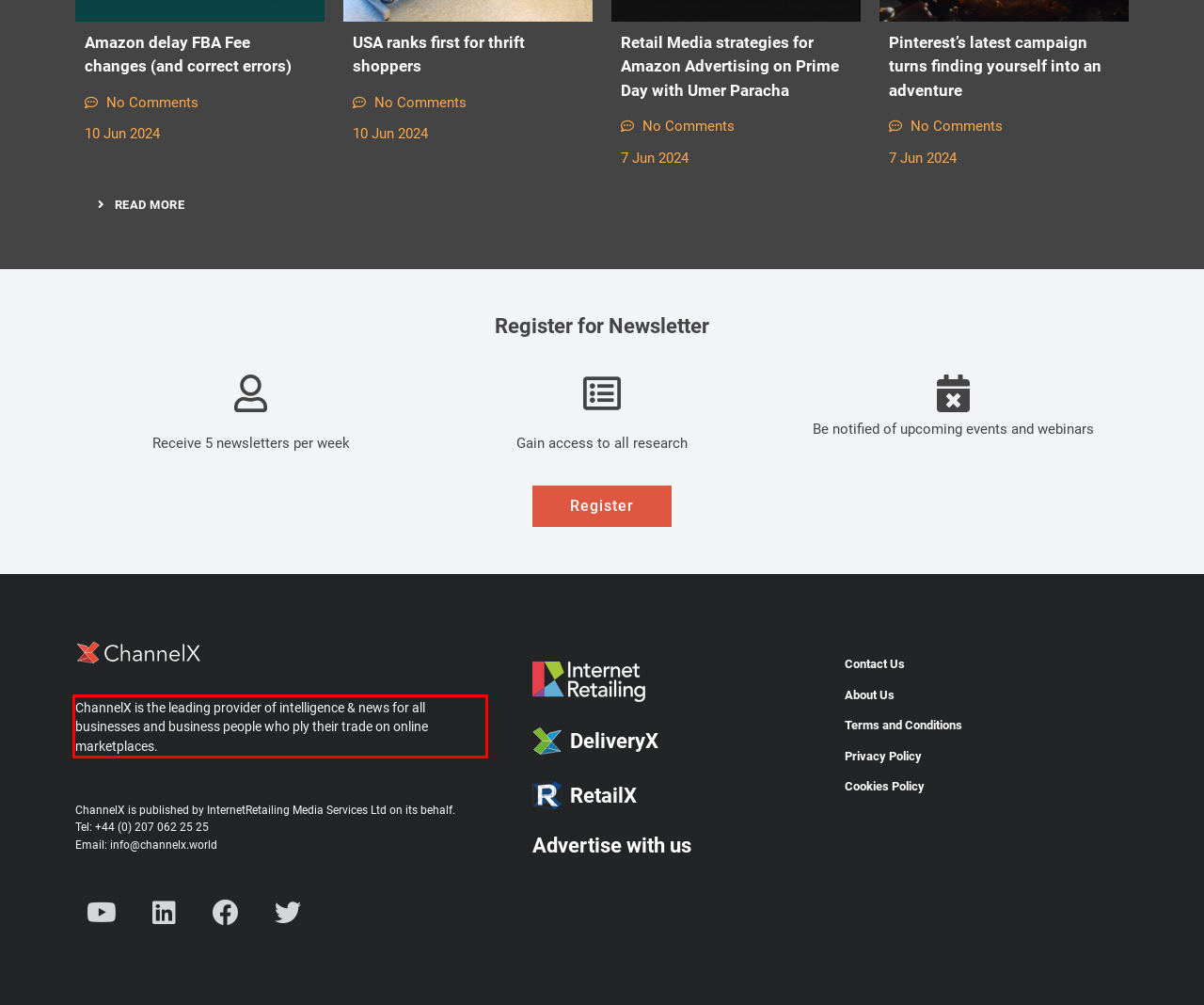You are looking at a screenshot of a webpage with a red rectangle bounding box. Use OCR to identify and extract the text content found inside this red bounding box.

ChannelX is the leading provider of intelligence & news for all businesses and business people who ply their trade on online marketplaces.